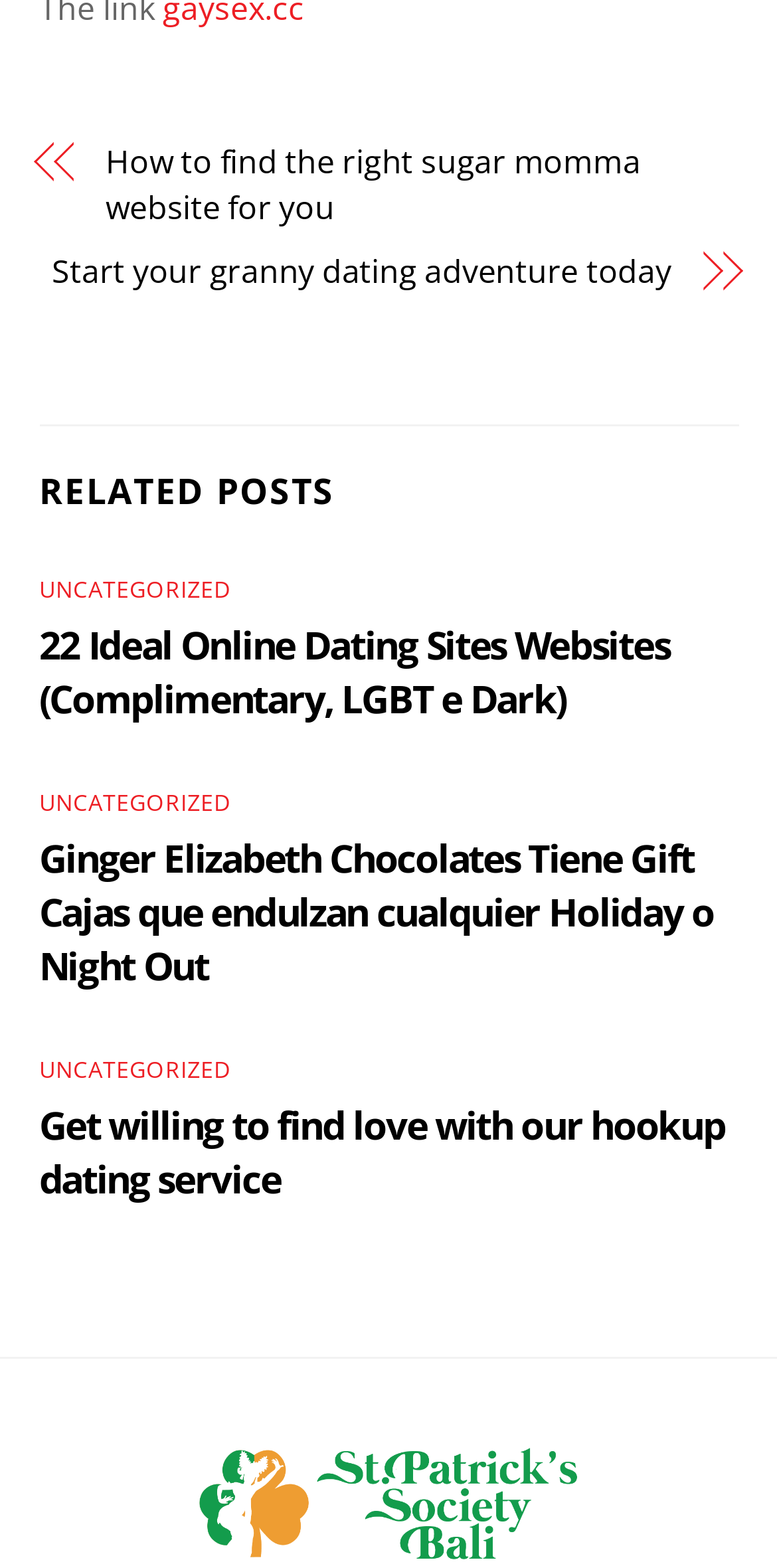Identify the bounding box of the HTML element described here: "Uncategorized". Provide the coordinates as four float numbers between 0 and 1: [left, top, right, bottom].

[0.05, 0.672, 0.297, 0.691]